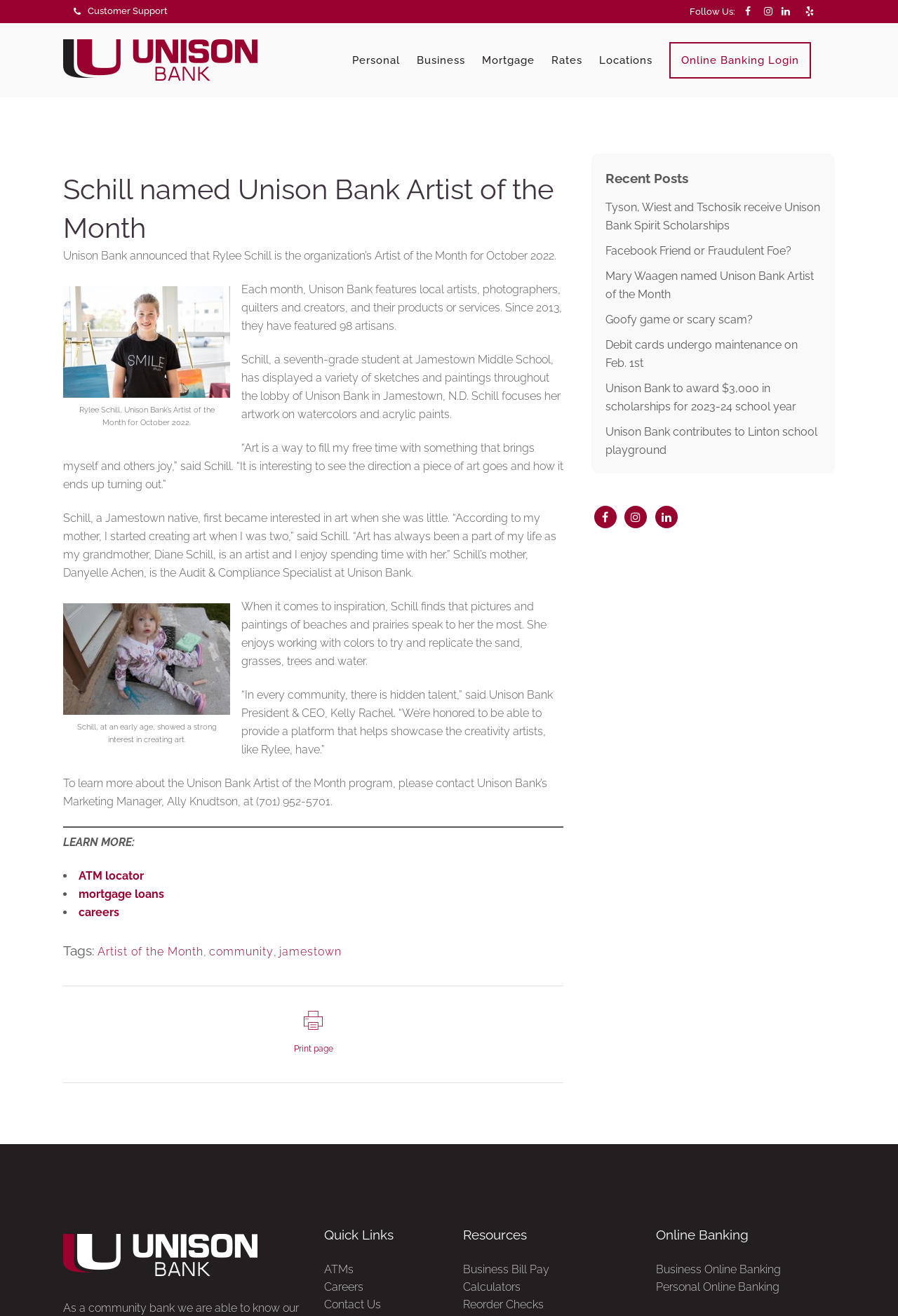How many links are there in the 'Quick Links' section?
Based on the image, answer the question with as much detail as possible.

The 'Quick Links' section is located in the footer of the webpage, and it contains three links: 'ATMs', 'Careers', and 'Contact Us'.